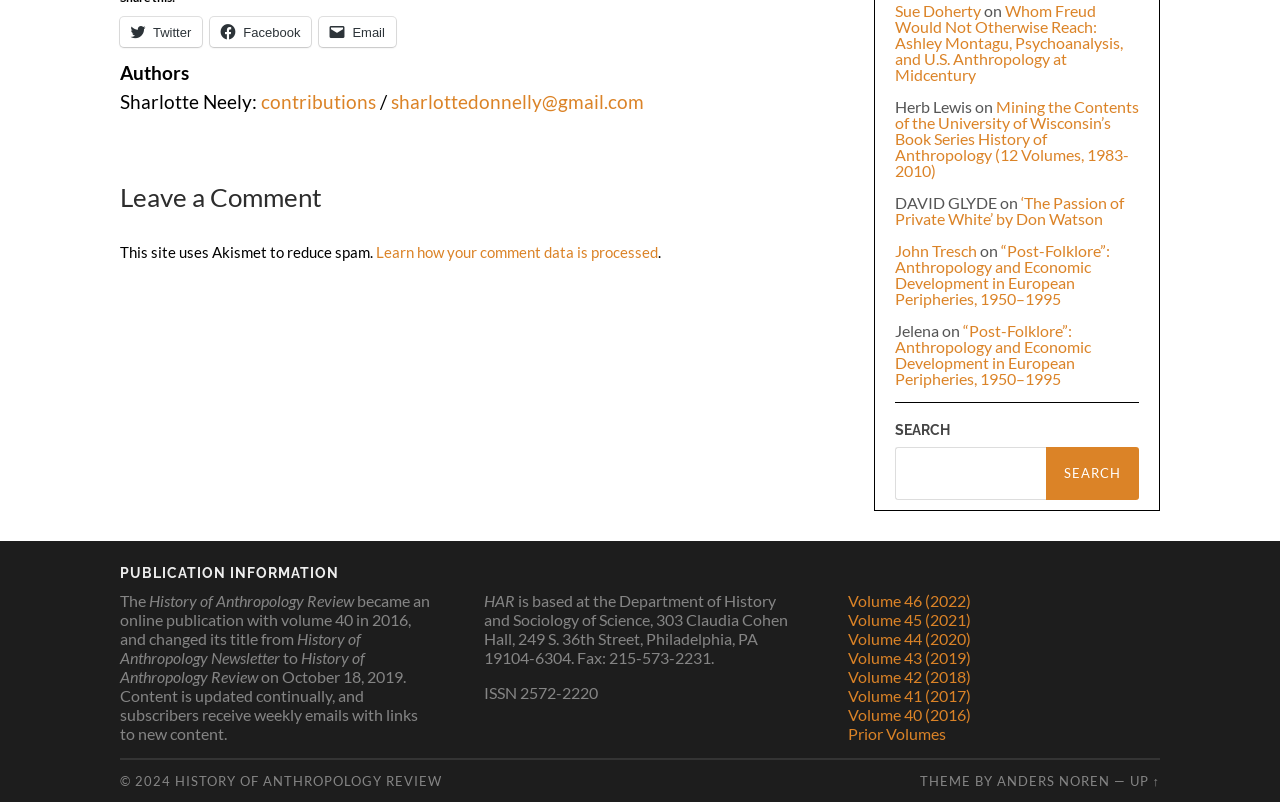Please determine the bounding box coordinates for the element that should be clicked to follow these instructions: "Learn how your comment data is processed".

[0.294, 0.303, 0.514, 0.326]